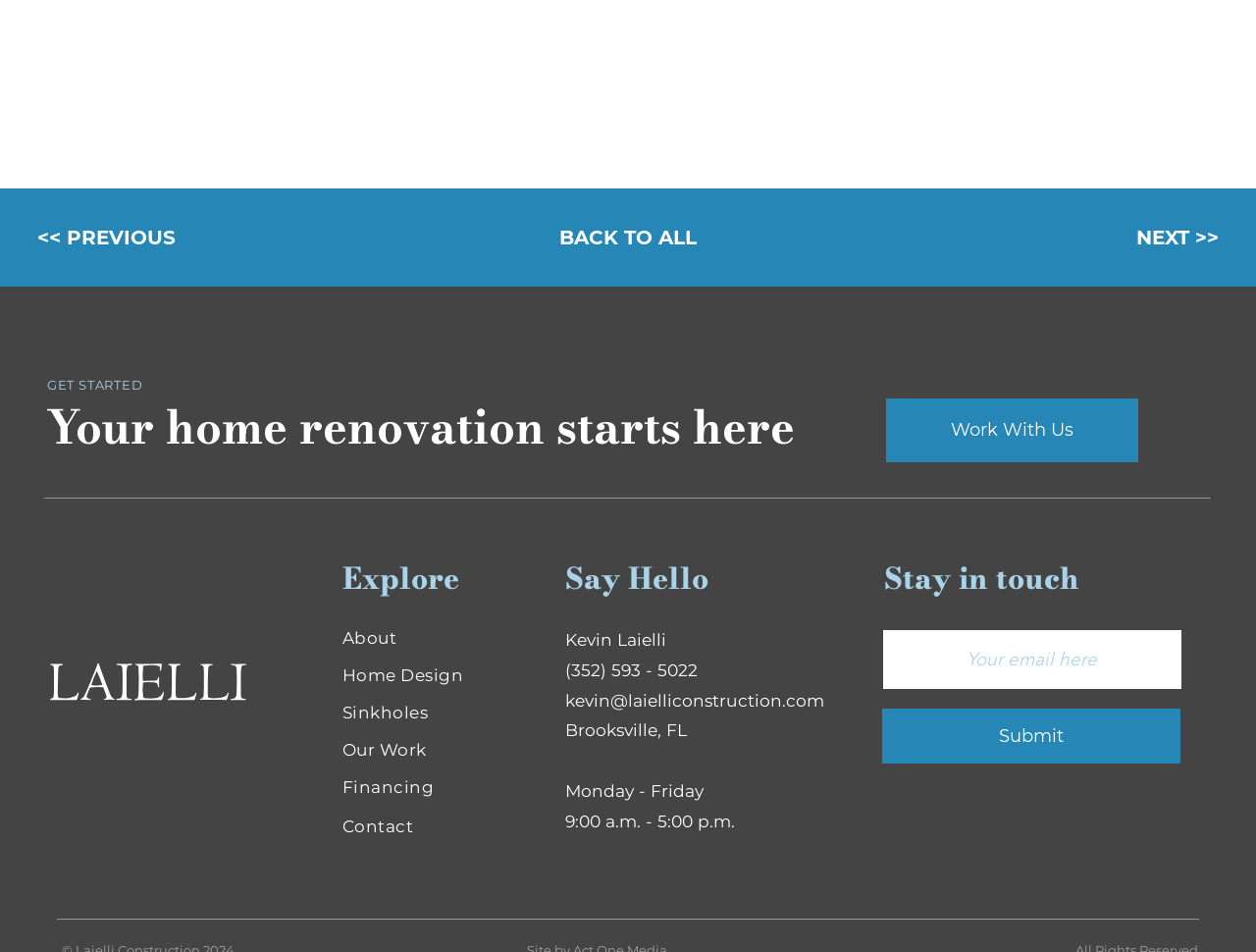Determine the bounding box coordinates for the region that must be clicked to execute the following instruction: "explore about".

[0.272, 0.66, 0.316, 0.681]